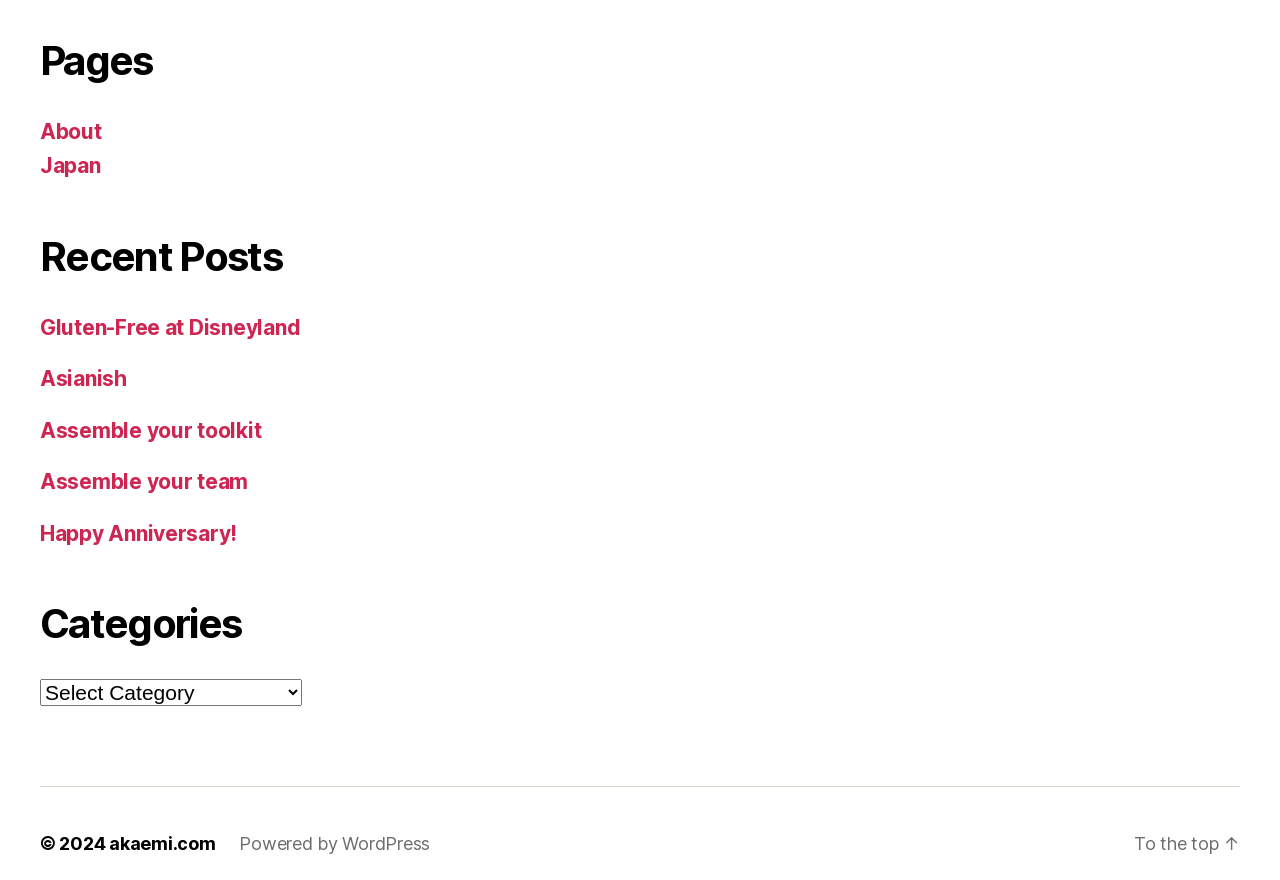Please find the bounding box coordinates of the element's region to be clicked to carry out this instruction: "go to the top of the page".

[0.886, 0.947, 0.969, 0.971]